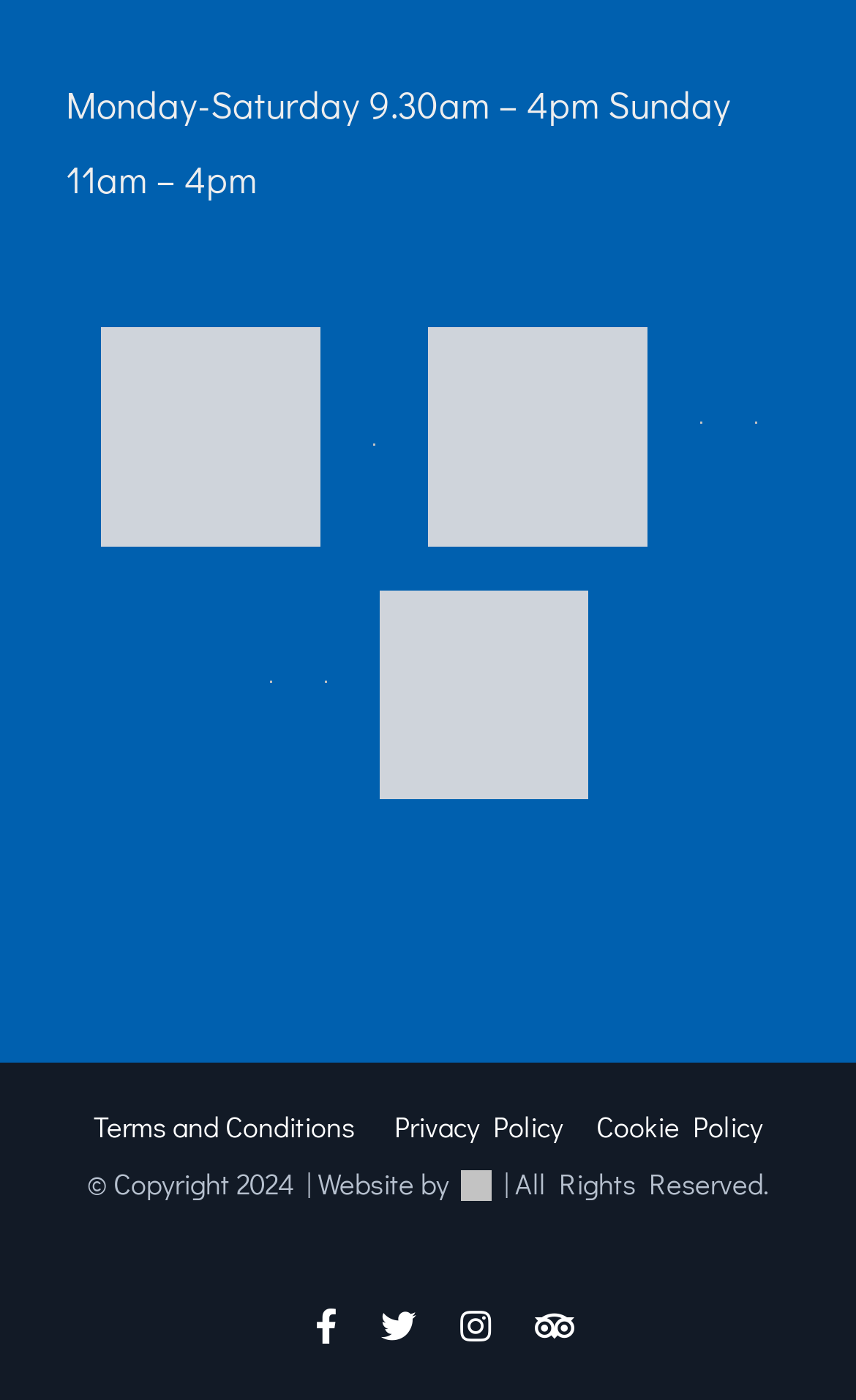How many awards or partnerships are listed?
Provide a detailed answer to the question, using the image to inform your response.

The webpage has five links with images, which appear to be awards or partnerships, namely Tripadvisor, RHS Partner Garden, RHS Finalist 2021, National Open Garden Scheme, and Unforgettable Gardens, indicating that there are five such listings.